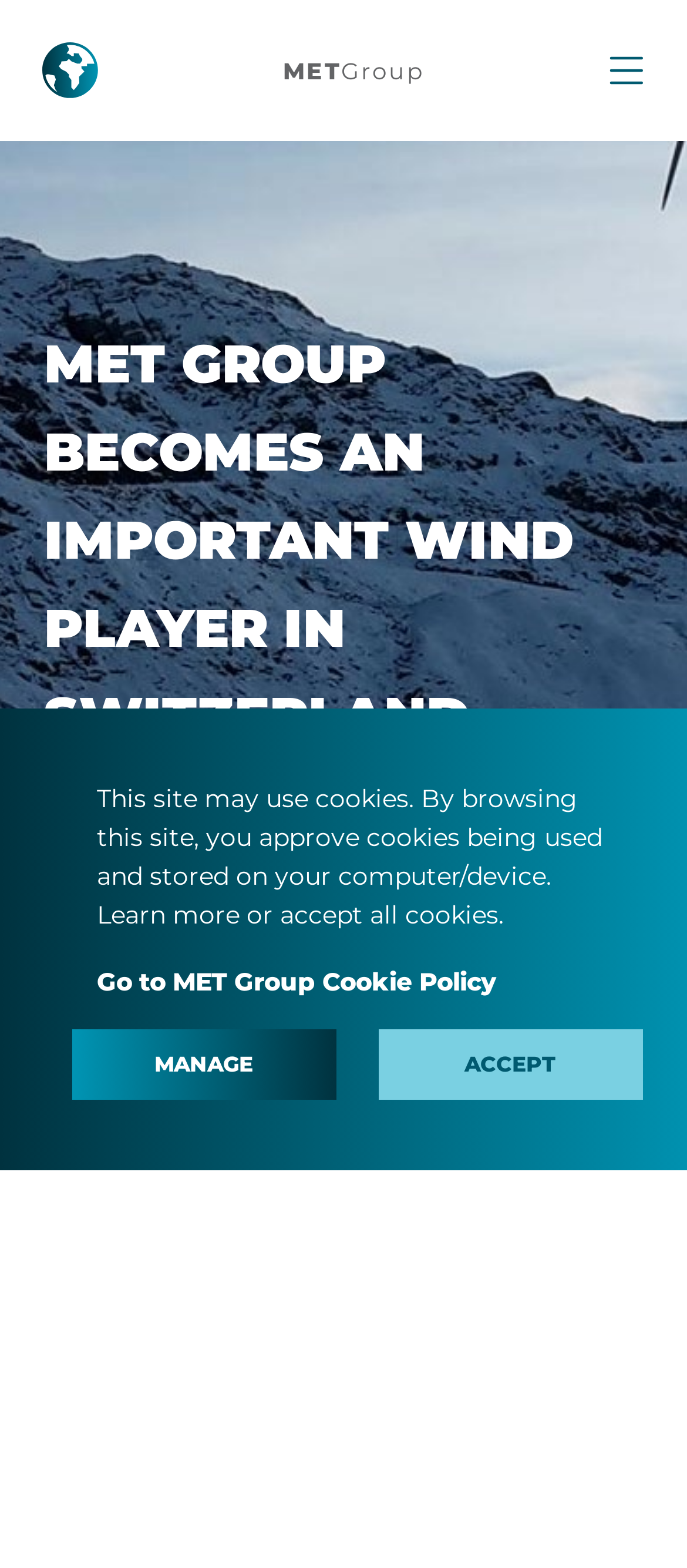In which region is SwissWinds based?
Using the image, provide a concise answer in one word or a short phrase.

Valais